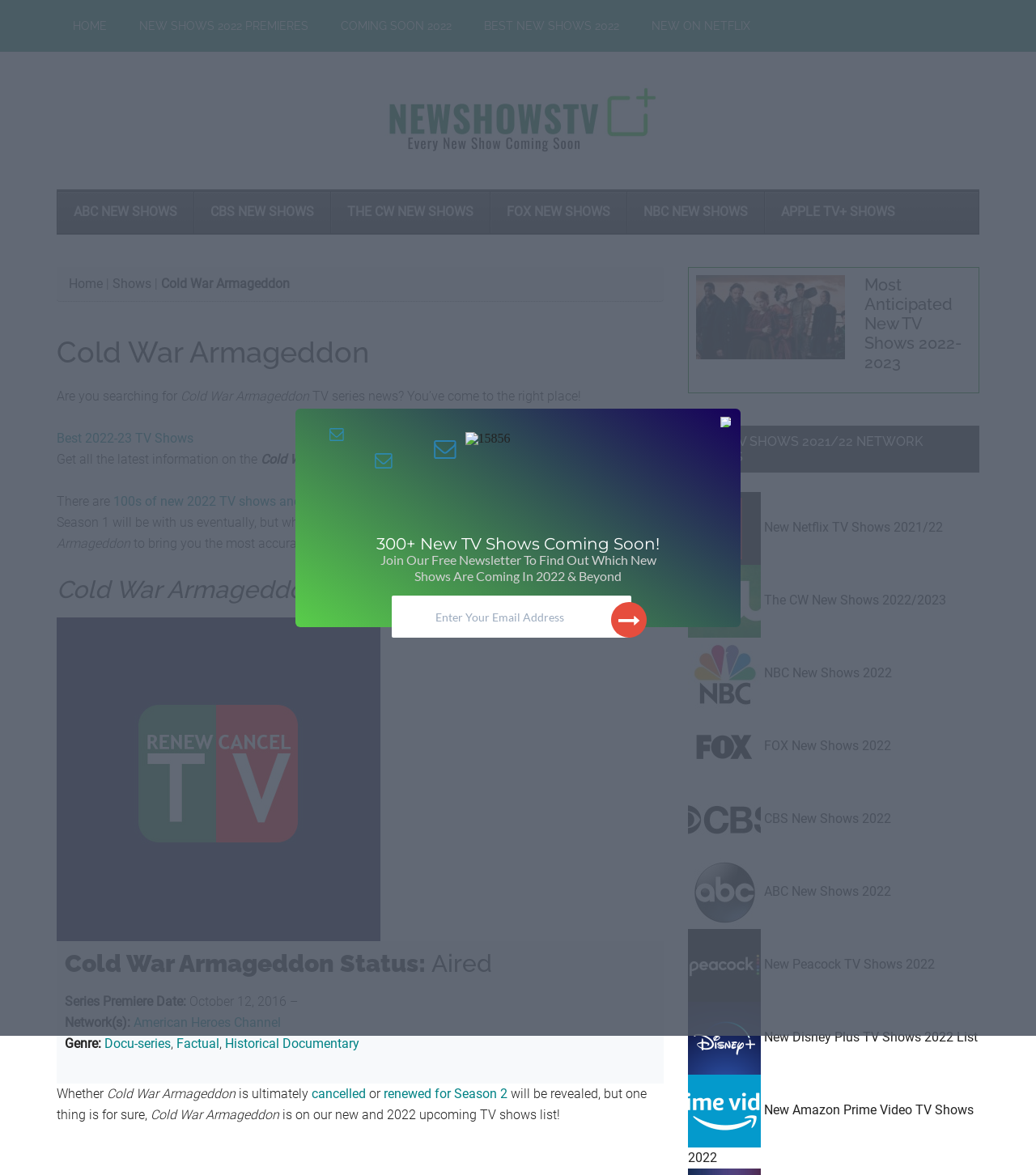Given the description of the UI element: "Factual", predict the bounding box coordinates in the form of [left, top, right, bottom], with each value being a float between 0 and 1.

[0.17, 0.882, 0.212, 0.895]